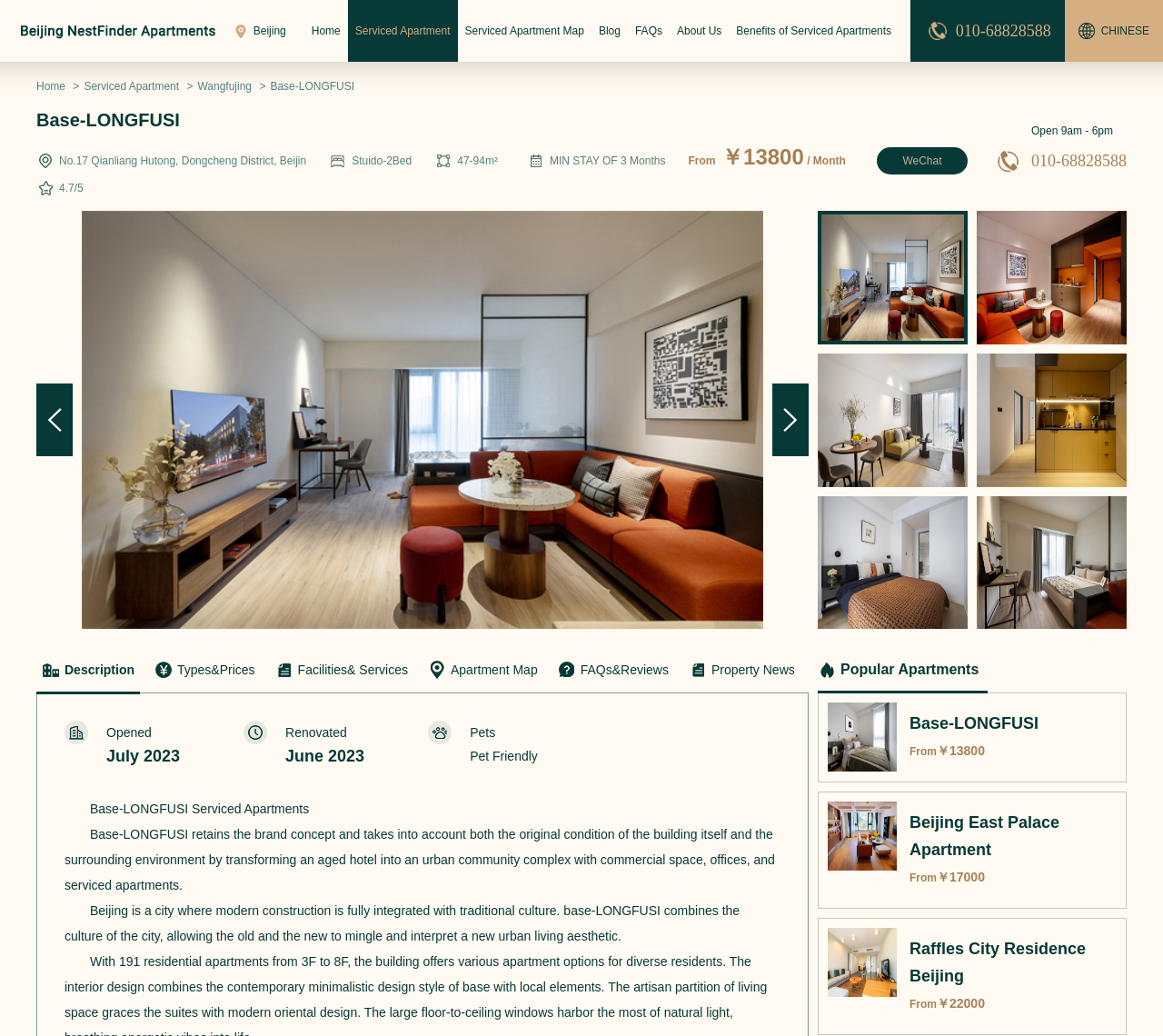Please specify the bounding box coordinates of the region to click in order to perform the following instruction: "Click on the 'Serviced Apartment' link".

[0.299, 0.0, 0.393, 0.06]